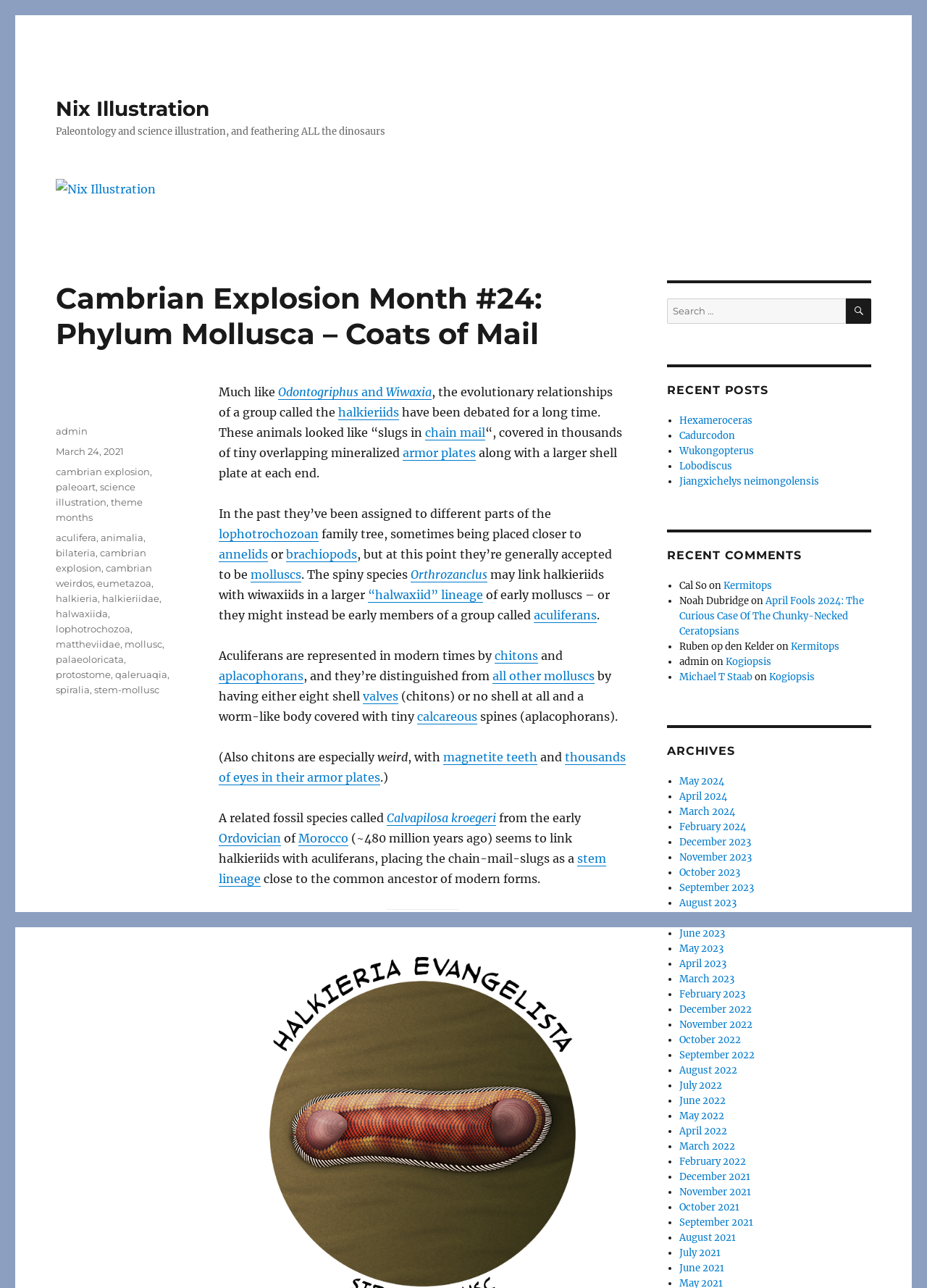What is the author of the article?
Could you give a comprehensive explanation in response to this question?

The author of the article can be found in the footer section of the webpage, where it is stated 'Author' followed by a link 'admin'.